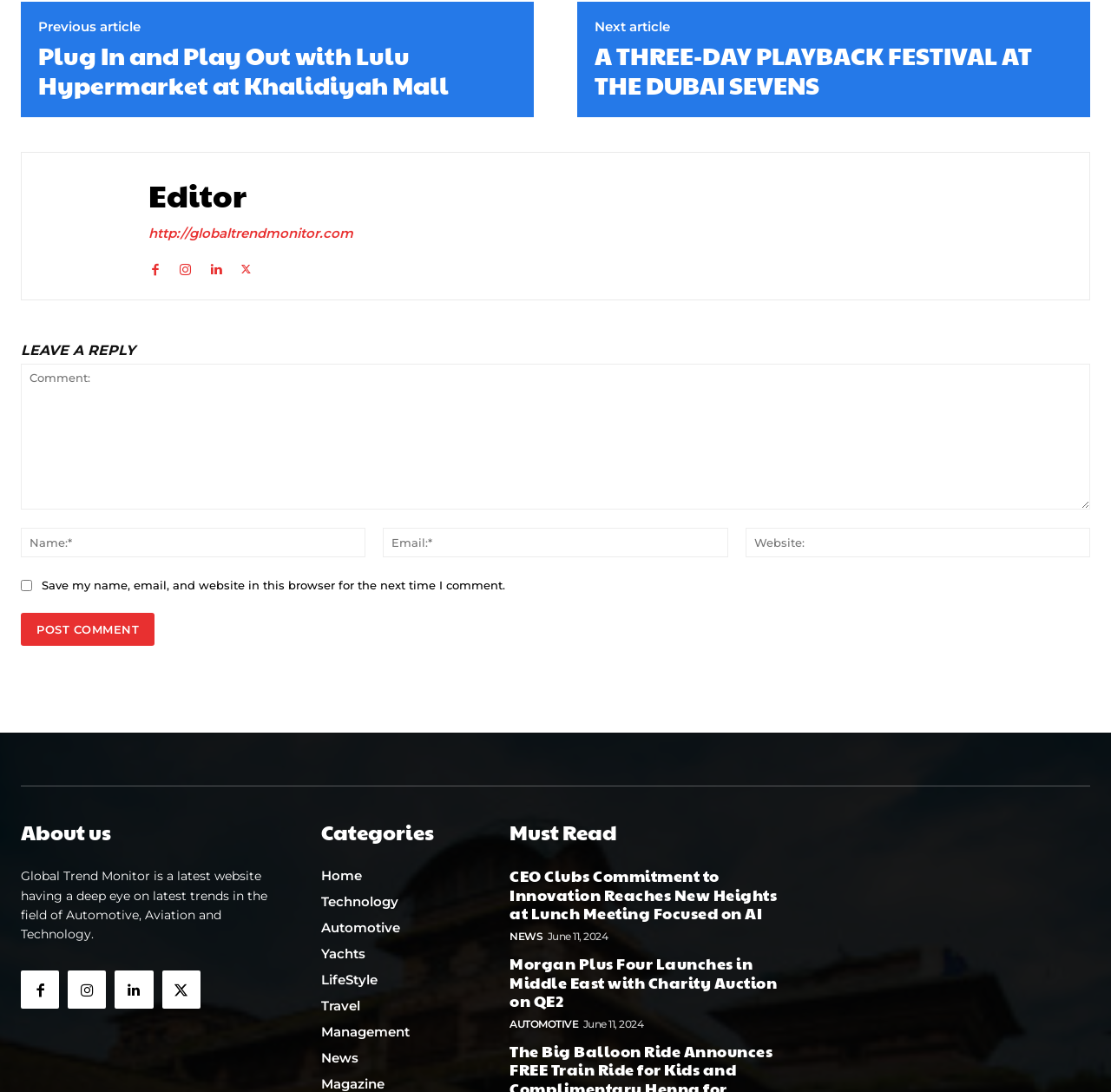What is the topic of the first article?
Kindly answer the question with as much detail as you can.

The first article on the webpage has a heading 'CEO Clubs Commitment to Innovation Reaches New Heights at Lunch Meeting Focused on AI', indicating that the topic of the article is related to AI.